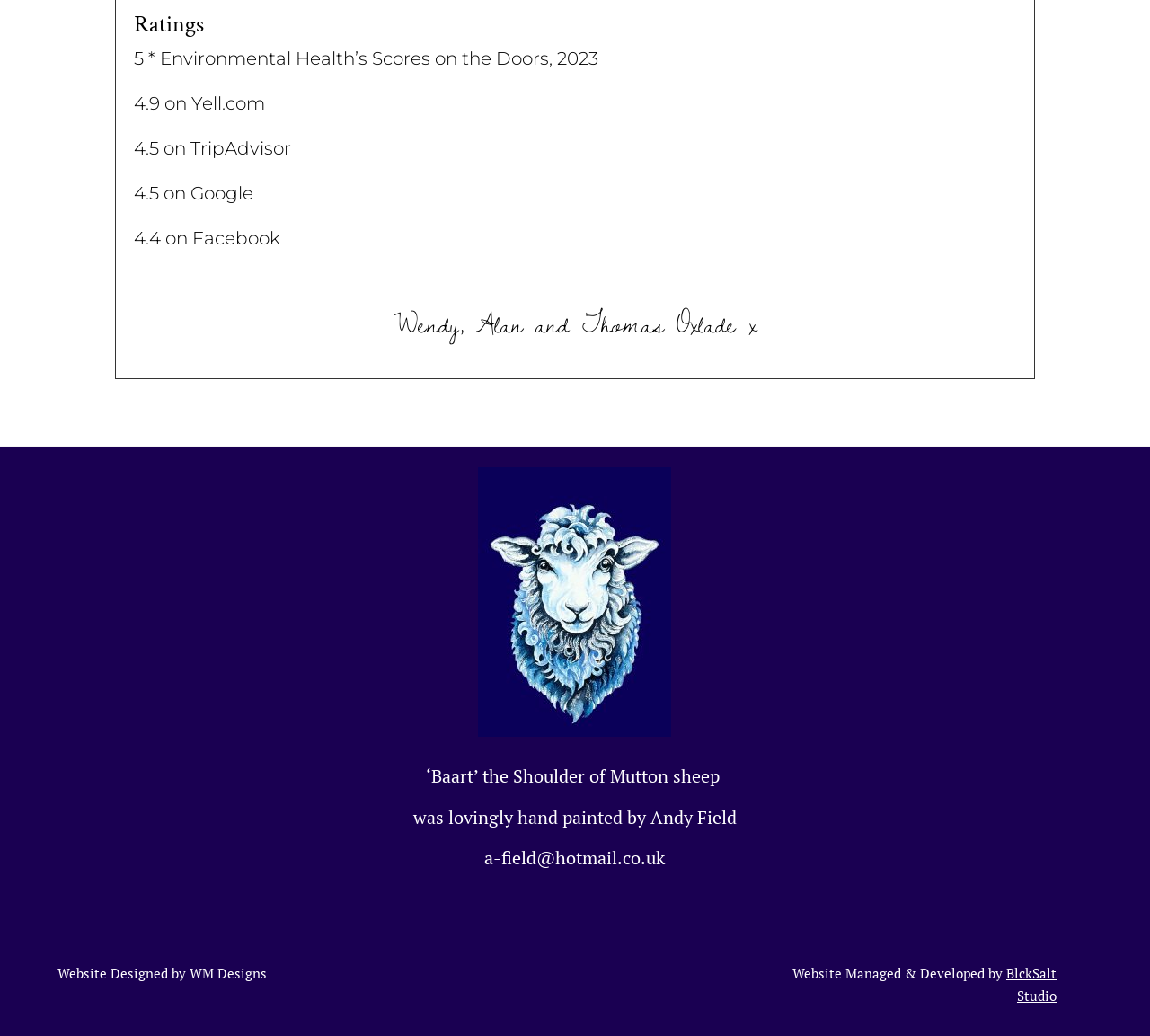Provide your answer to the question using just one word or phrase: What is the rating on Yell.com?

4.9